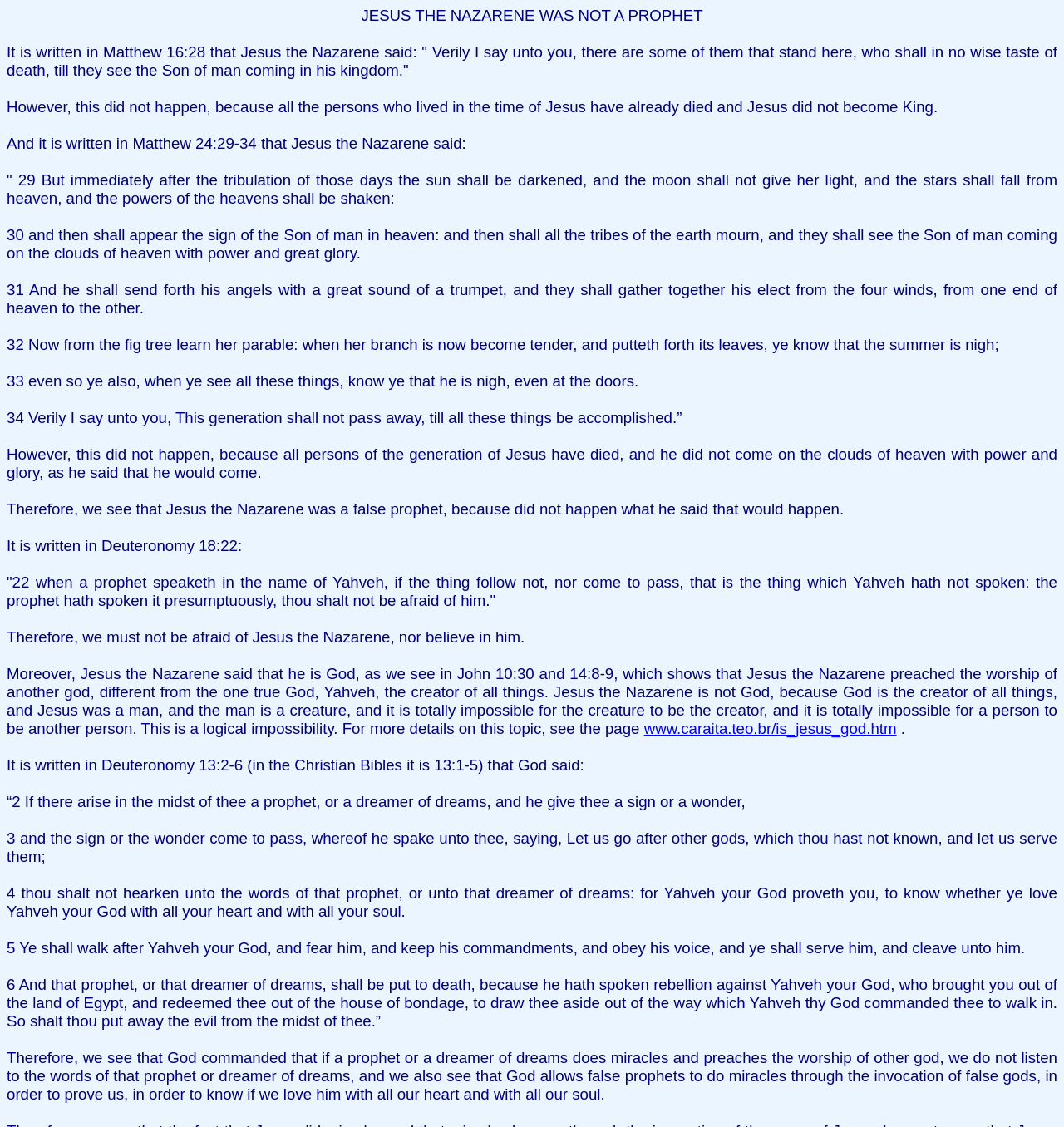What is the condition for a prophet's words to be considered true?
Using the picture, provide a one-word or short phrase answer.

The thing follows or comes to pass